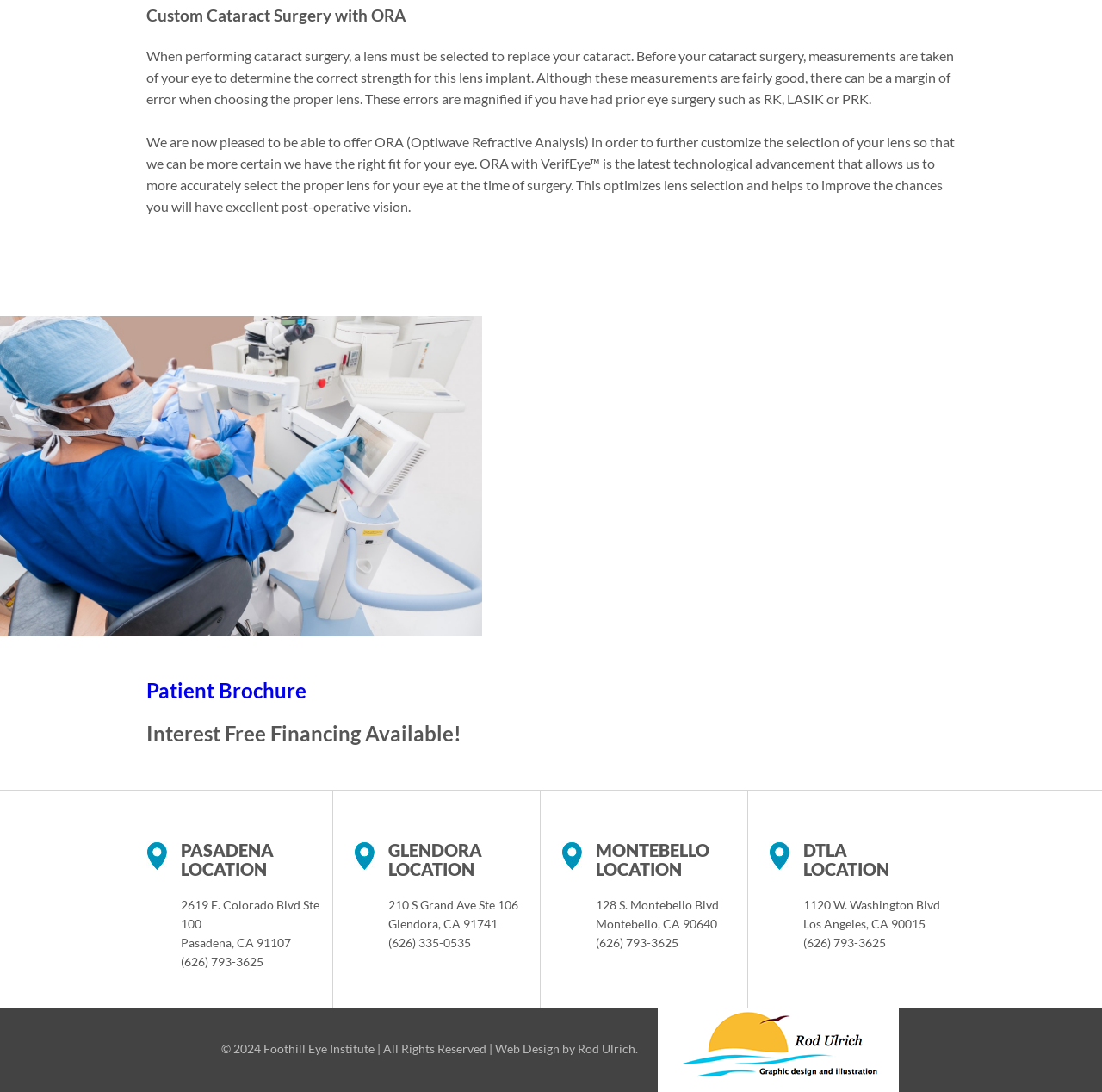What is the name of the institute that offers custom cataract surgery?
Refer to the screenshot and deliver a thorough answer to the question presented.

The webpage is about the Foothill Eye Institute, which offers custom cataract surgery with ORA.